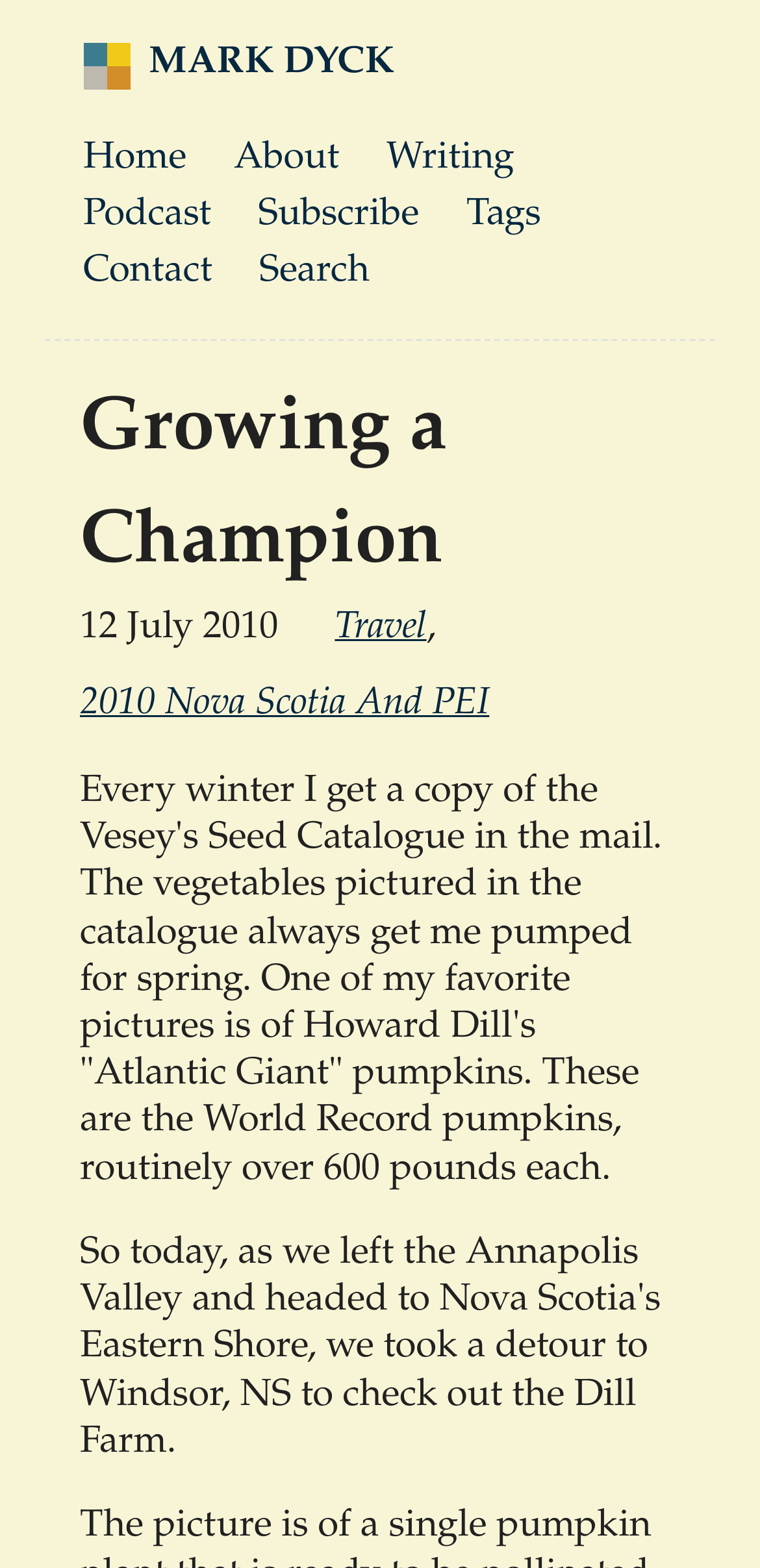Point out the bounding box coordinates of the section to click in order to follow this instruction: "search for something".

[0.341, 0.163, 0.486, 0.186]